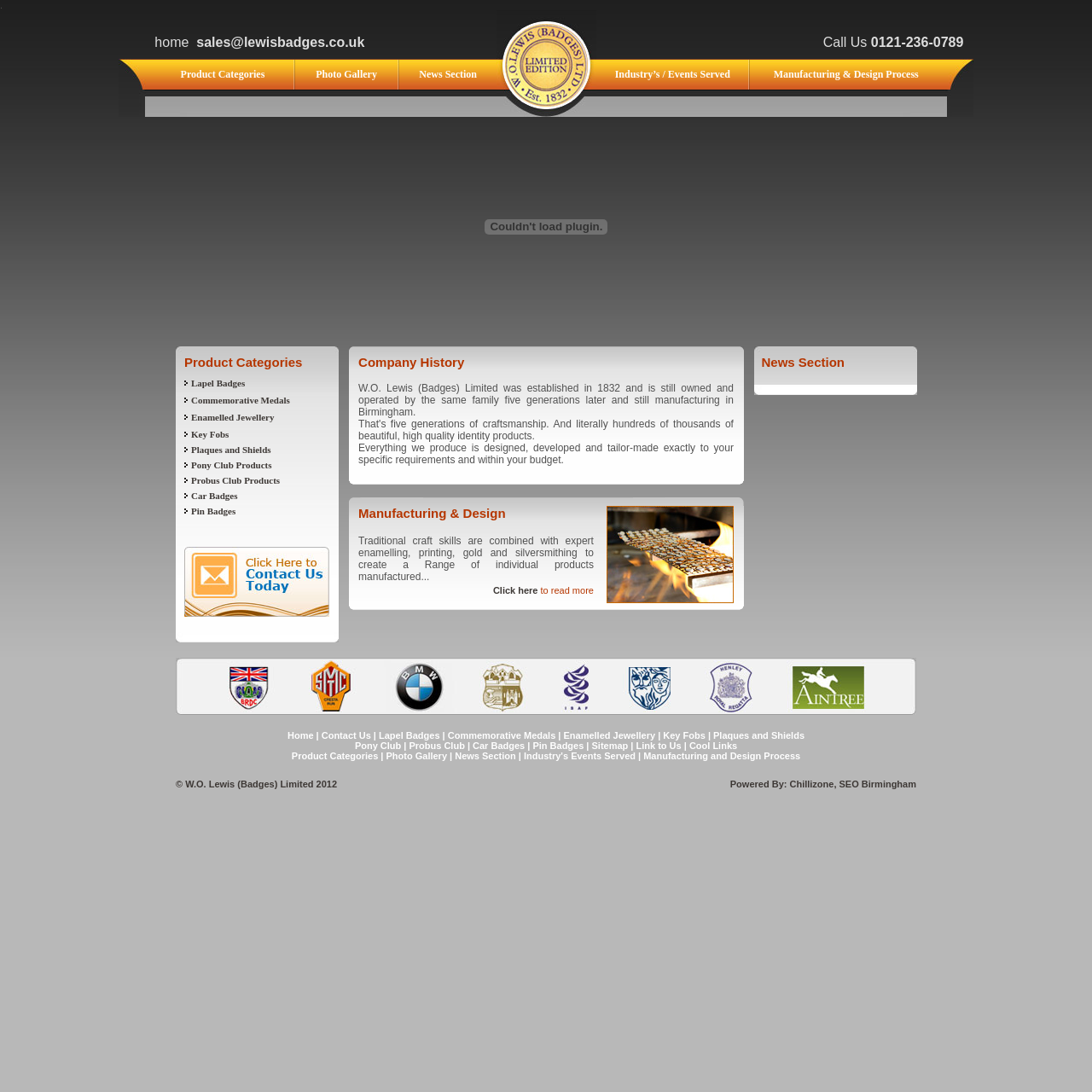Please identify the bounding box coordinates of the element's region that should be clicked to execute the following instruction: "download pc planner software". The bounding box coordinates must be four float numbers between 0 and 1, i.e., [left, top, right, bottom].

None